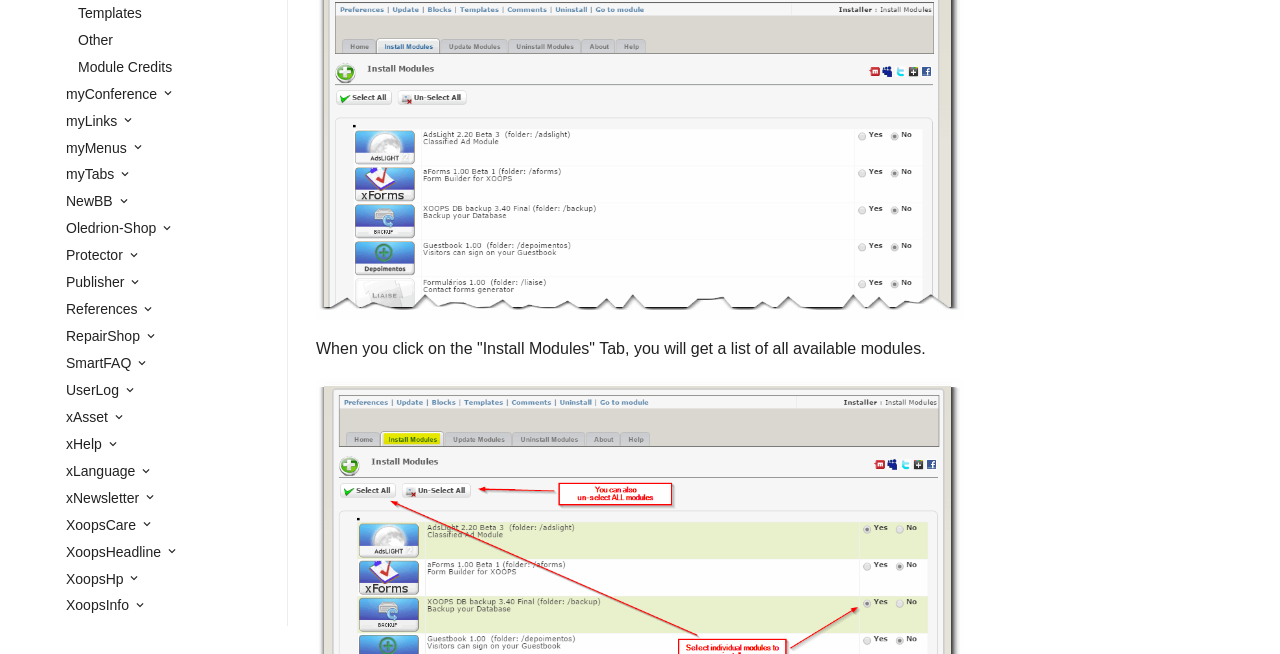Please find the bounding box for the UI element described by: "Module Credits".

[0.061, 0.83, 0.215, 0.857]